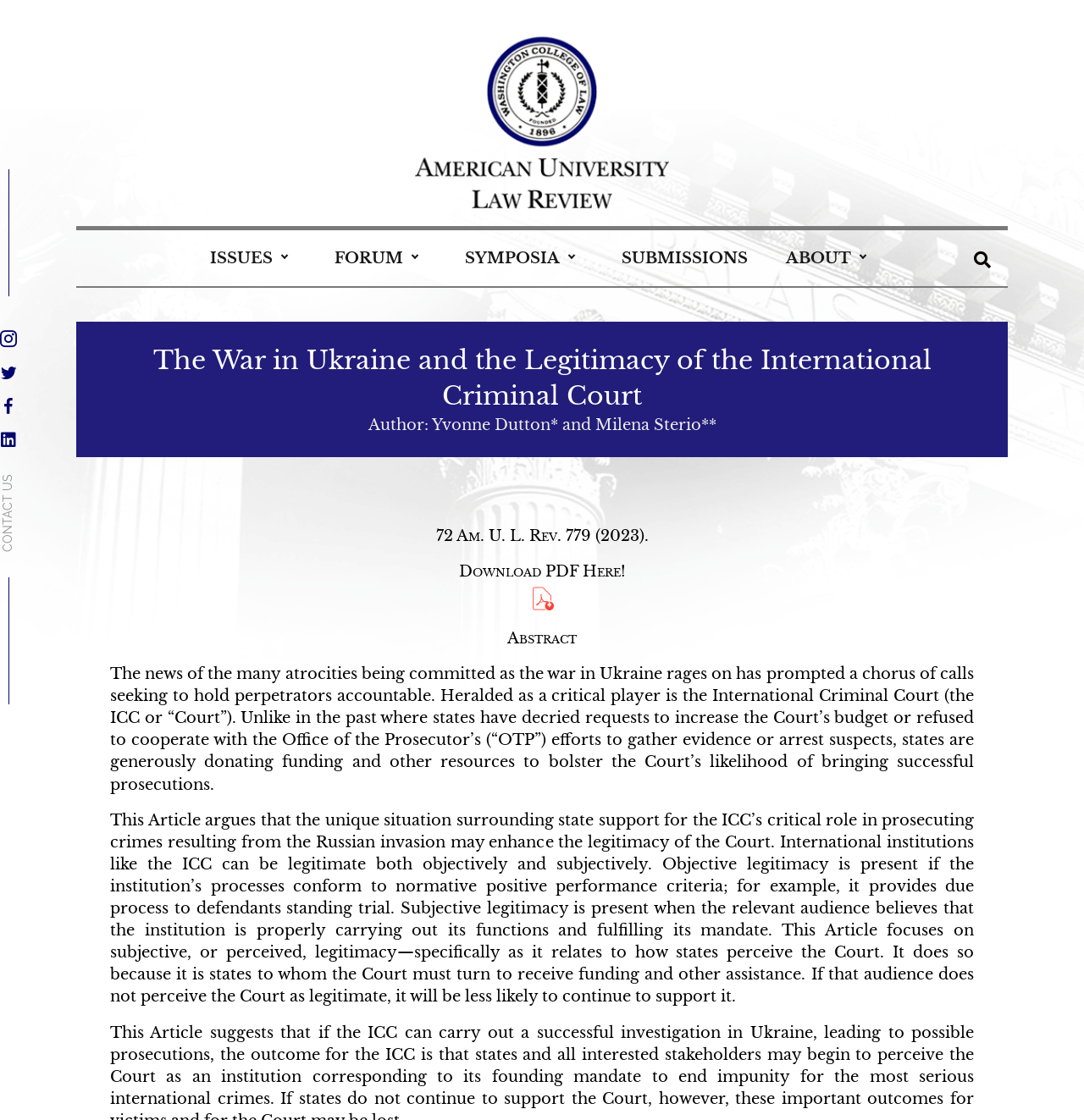Provide a thorough description of the webpage's content and layout.

The webpage is about an article titled "The War in Ukraine and the Legitimacy of the International Criminal Court" from the American University Law Review. At the top left corner, there is a logo of the American University Law Review. Below the logo, there are five navigation links: "ISSUES", "FORUM", "SYMPOSIA", "SUBMISSIONS", and "ABOUT", which are aligned horizontally. To the right of these links, there is a search bar.

The main content of the webpage is an article with a heading that matches the title of the webpage. Below the heading, there is information about the author and the publication details, including a link to download the article in PDF format. The abstract of the article is divided into two paragraphs, which discuss the role of the International Criminal Court in prosecuting crimes resulting from the Russian invasion of Ukraine and how state support for the Court may enhance its legitimacy.

At the bottom left corner of the webpage, there is a "CONTACT US" heading.